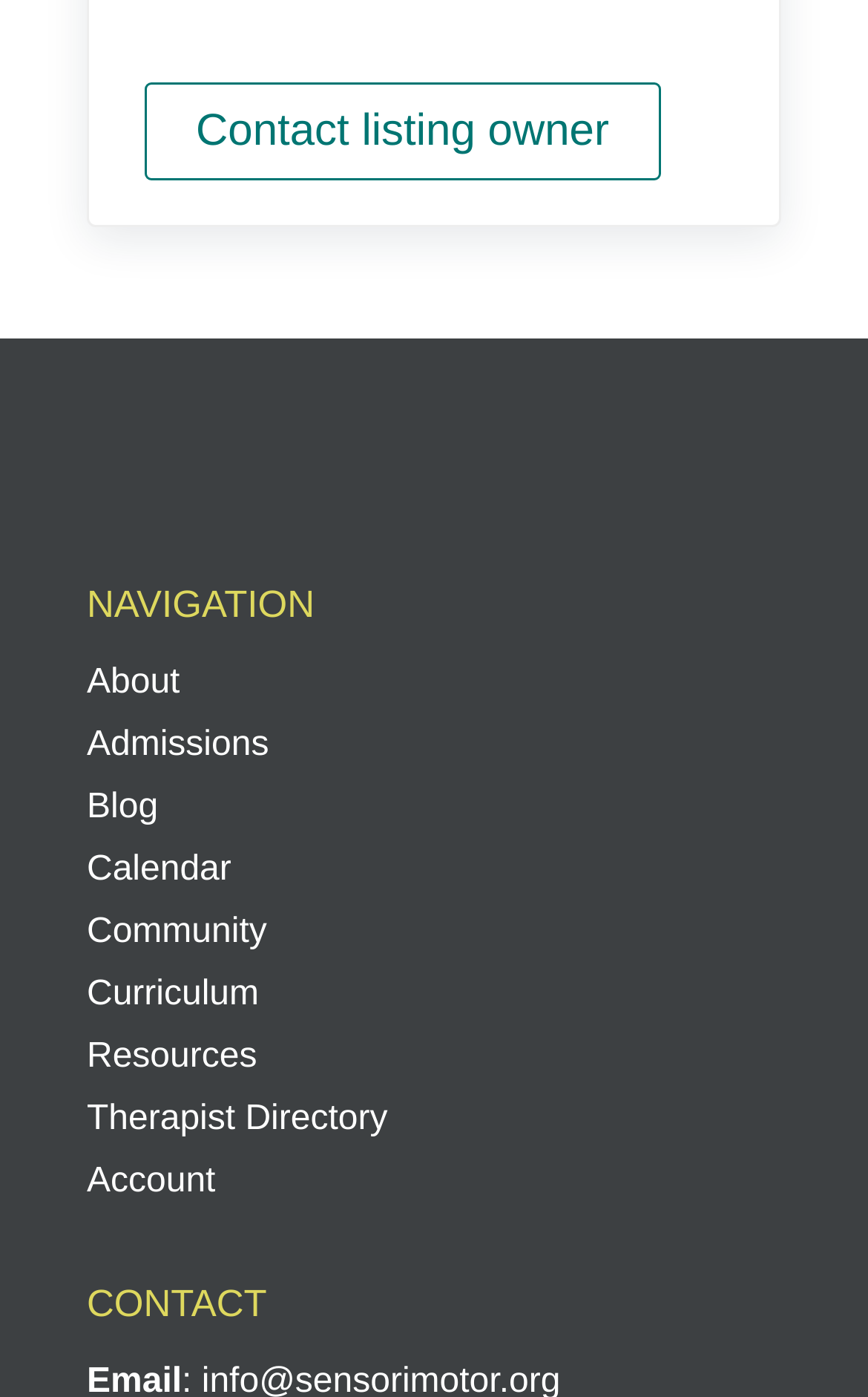Refer to the screenshot and give an in-depth answer to this question: What is the last navigation link?

I looked at the navigation links and found that the last one is 'Account', which is located at the bottom of the navigation section.